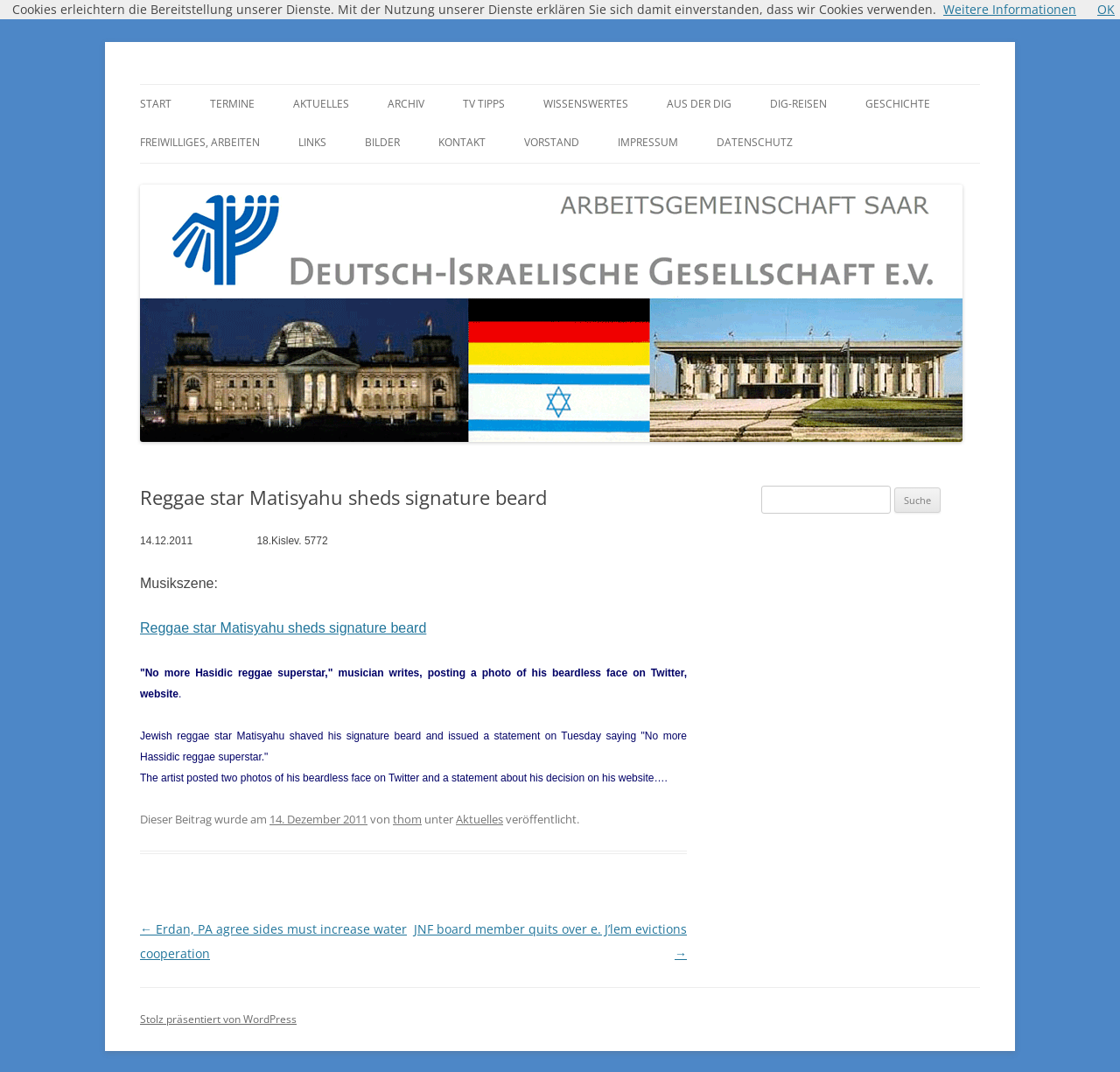Please determine the bounding box coordinates of the element's region to click in order to carry out the following instruction: "Go to the 'TERMINE' page". The coordinates should be four float numbers between 0 and 1, i.e., [left, top, right, bottom].

[0.188, 0.079, 0.227, 0.115]